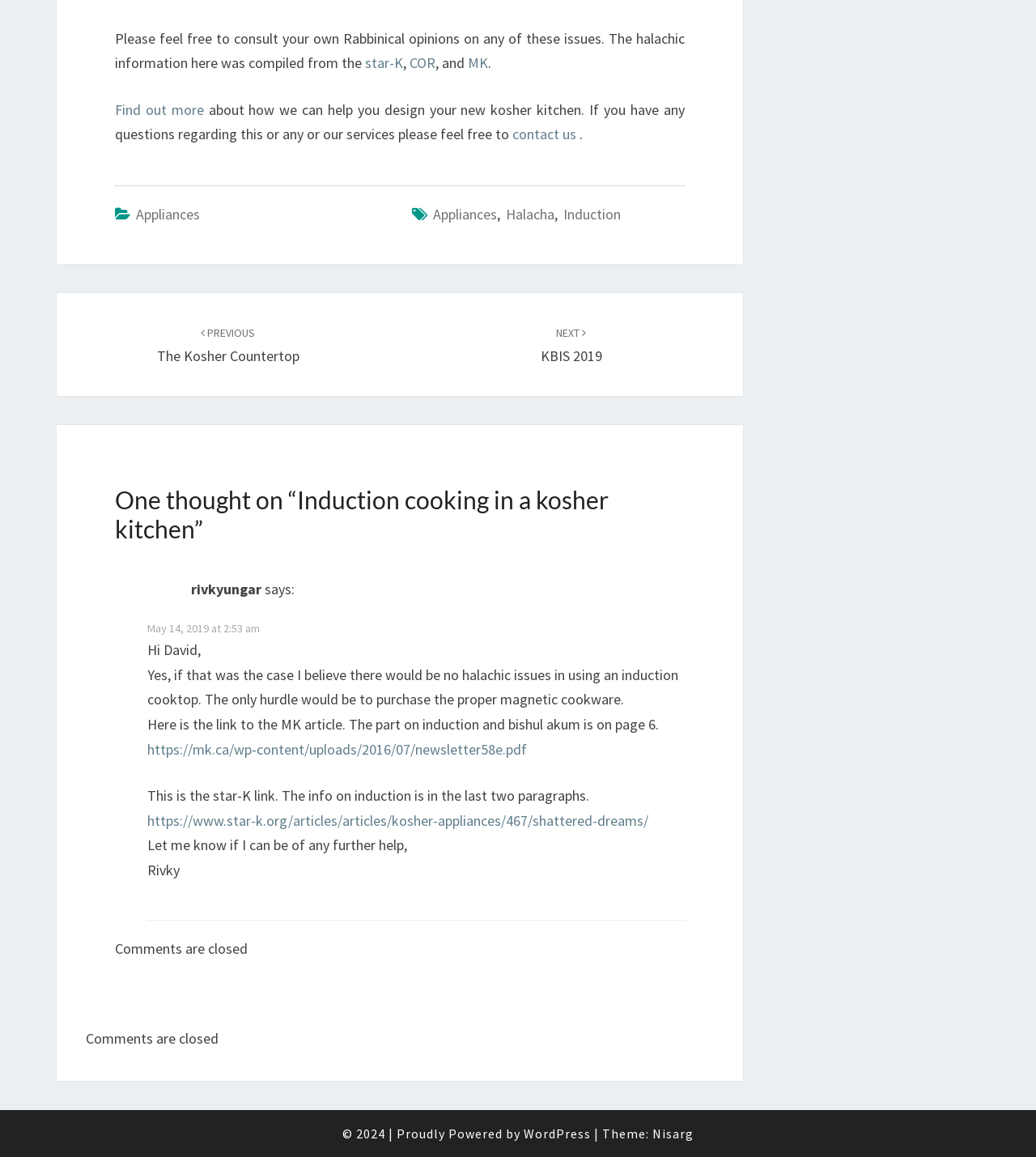Locate the bounding box coordinates of the UI element described by: "General". Provide the coordinates as four float numbers between 0 and 1, formatted as [left, top, right, bottom].

None